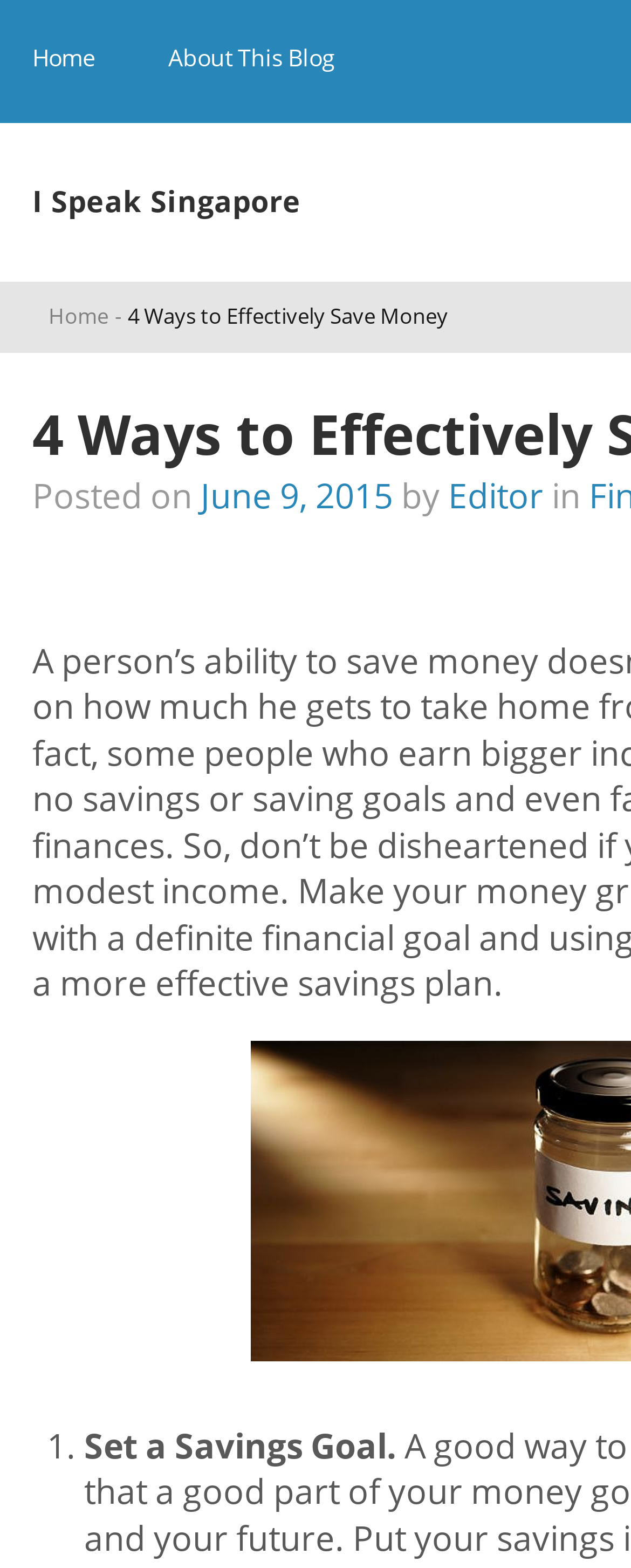Given the element description "I Speak Singapore" in the screenshot, predict the bounding box coordinates of that UI element.

[0.051, 0.116, 0.477, 0.141]